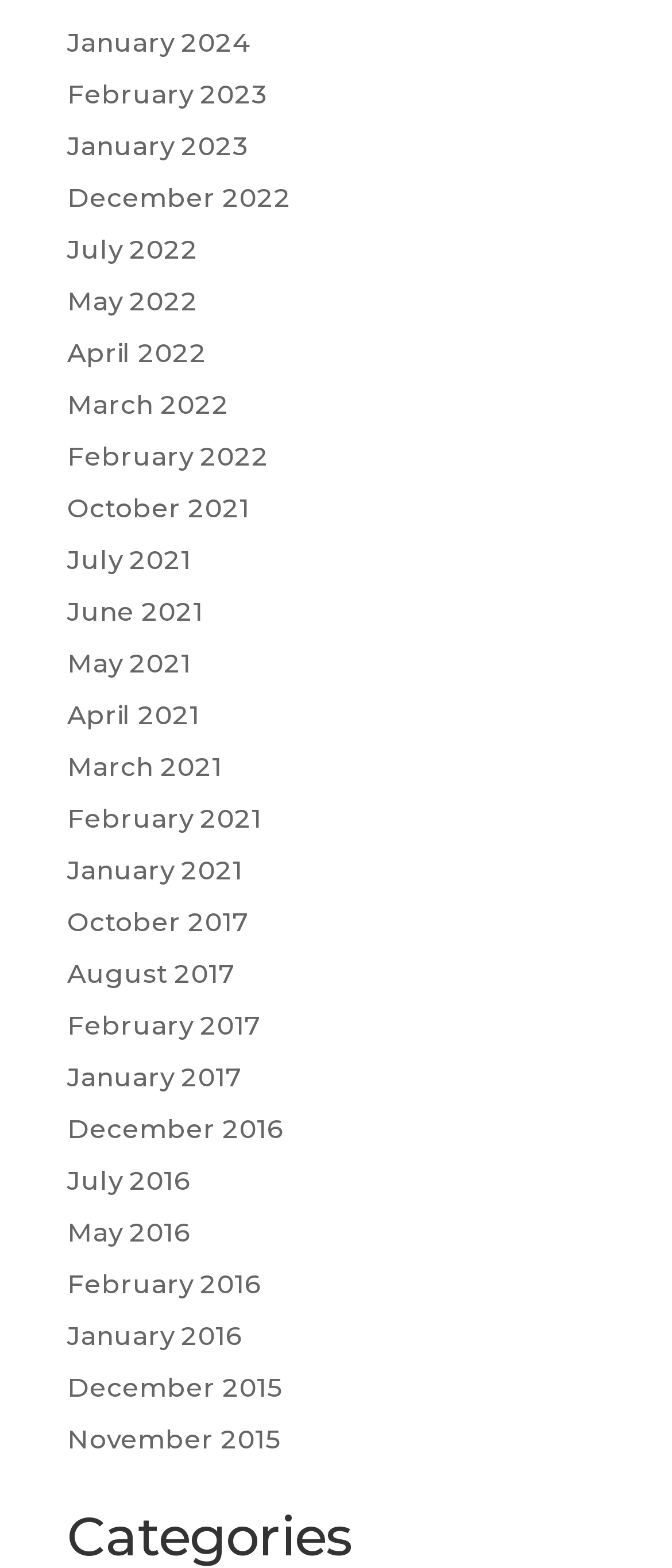How many links are there for the year 2022?
Look at the image and respond with a one-word or short-phrase answer.

5